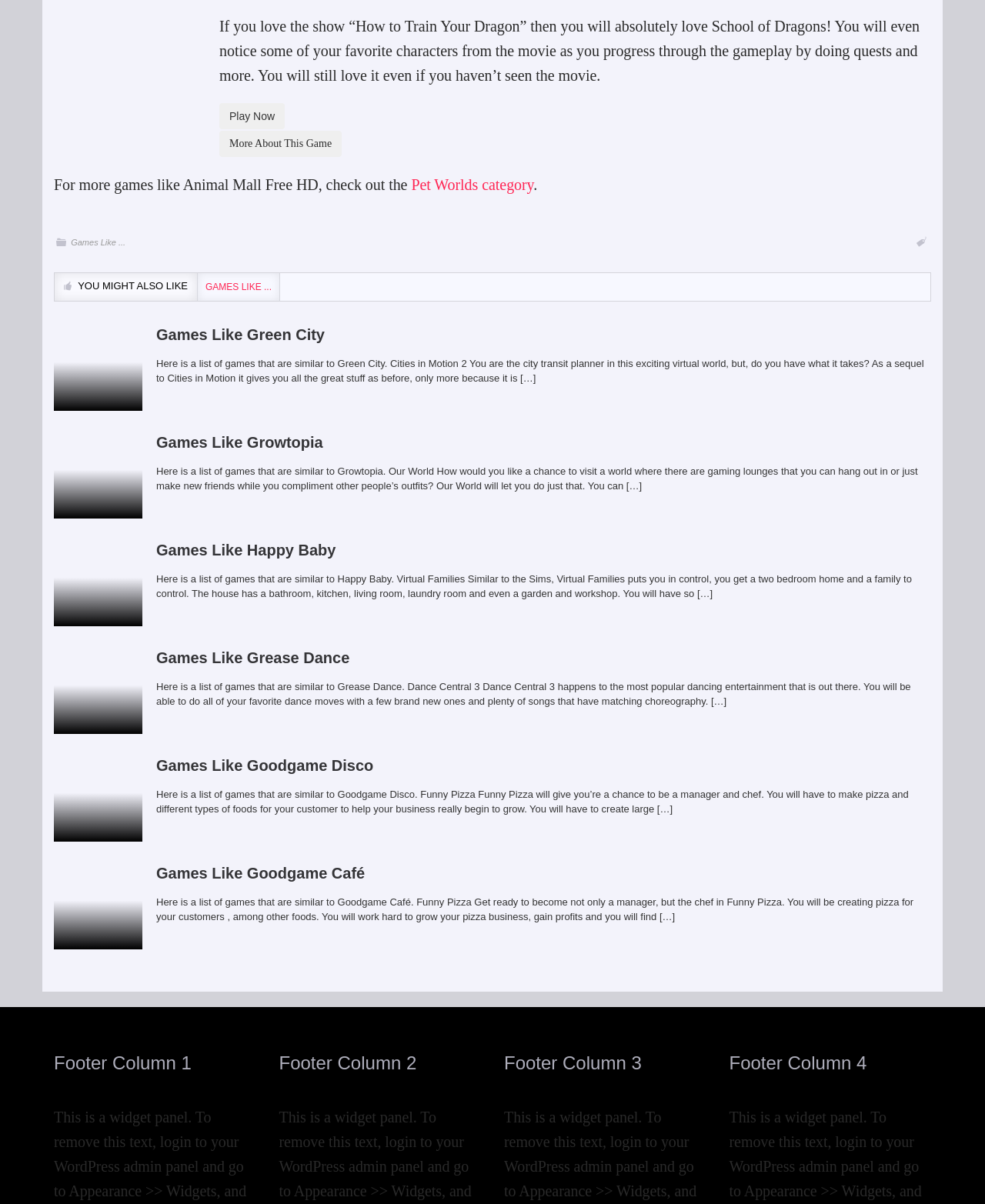Using a single word or phrase, answer the following question: 
What is the theme of the image at the top of the webpage?

Dragons